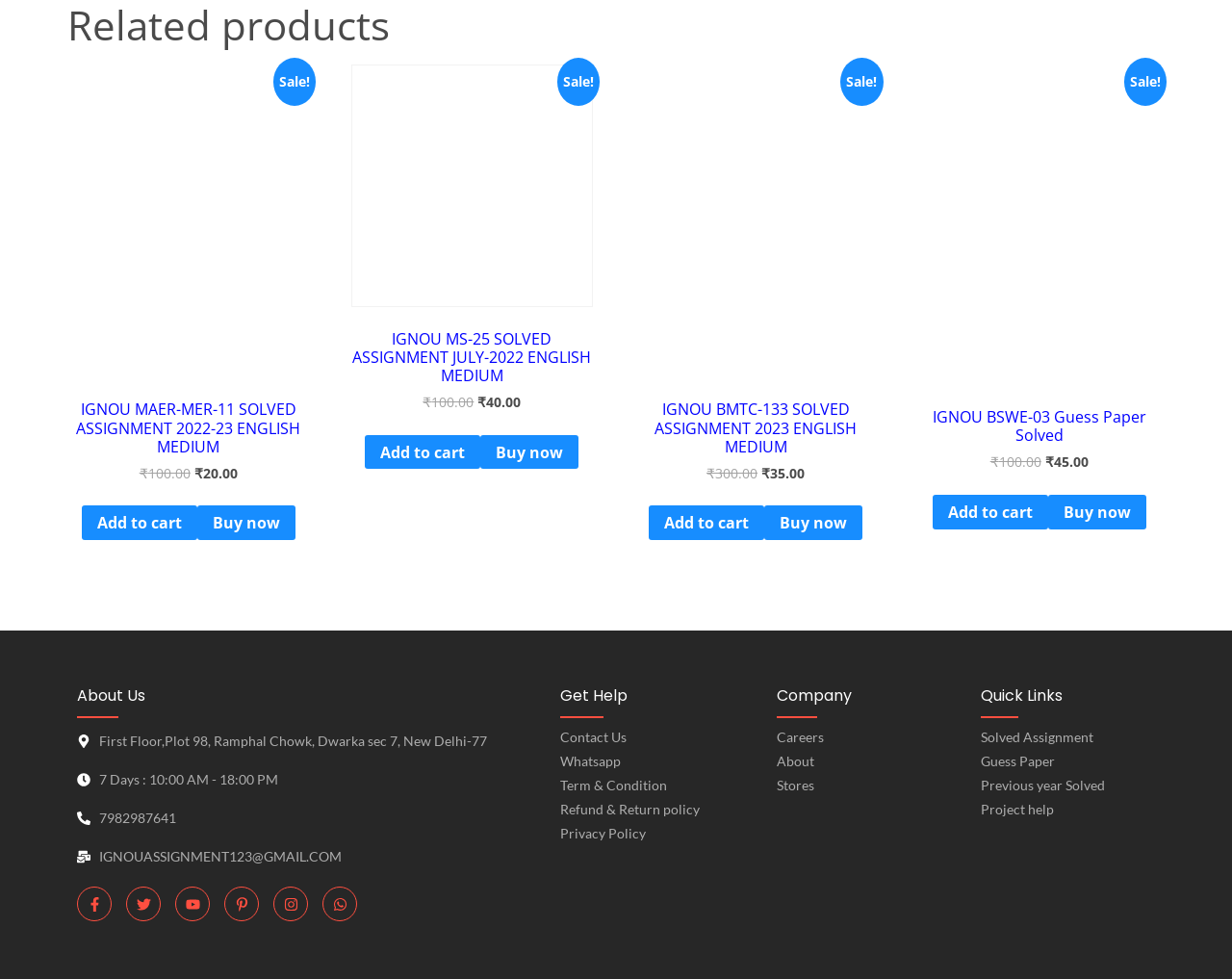Using the element description: "Solved Assignment", determine the bounding box coordinates. The coordinates should be in the format [left, top, right, bottom], with values between 0 and 1.

[0.796, 0.744, 0.887, 0.761]